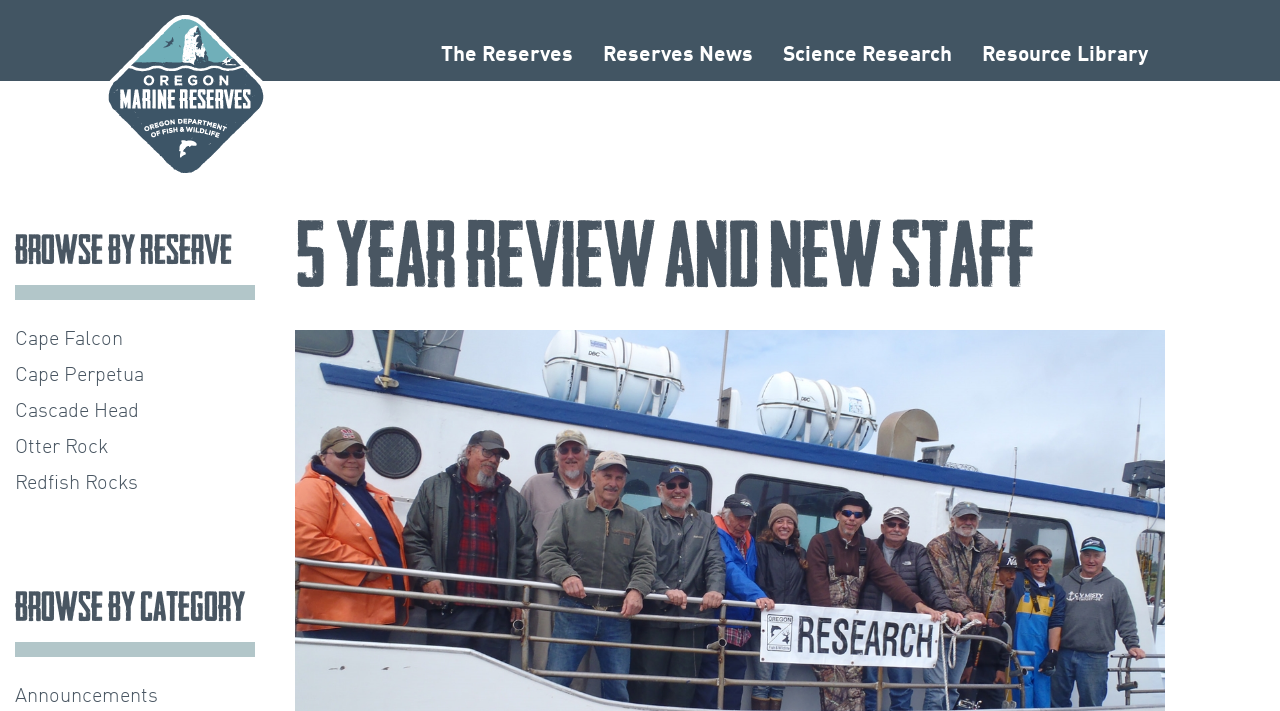Given the following UI element description: "Rules, Maps & Coordinates", find the bounding box coordinates in the webpage screenshot.

[0.697, 0.0, 0.918, 0.053]